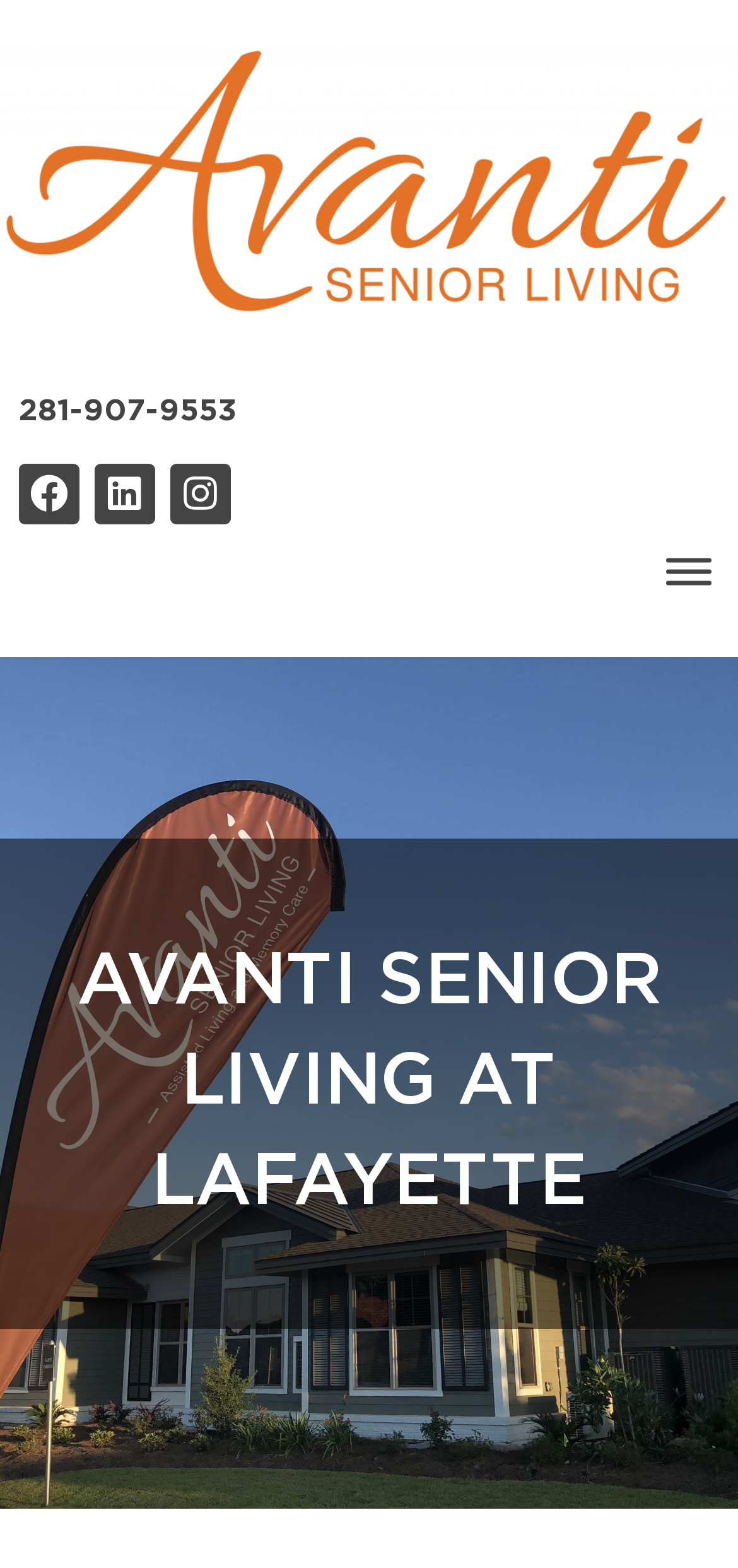What is the phone number?
Using the visual information from the image, give a one-word or short-phrase answer.

281-907-9553